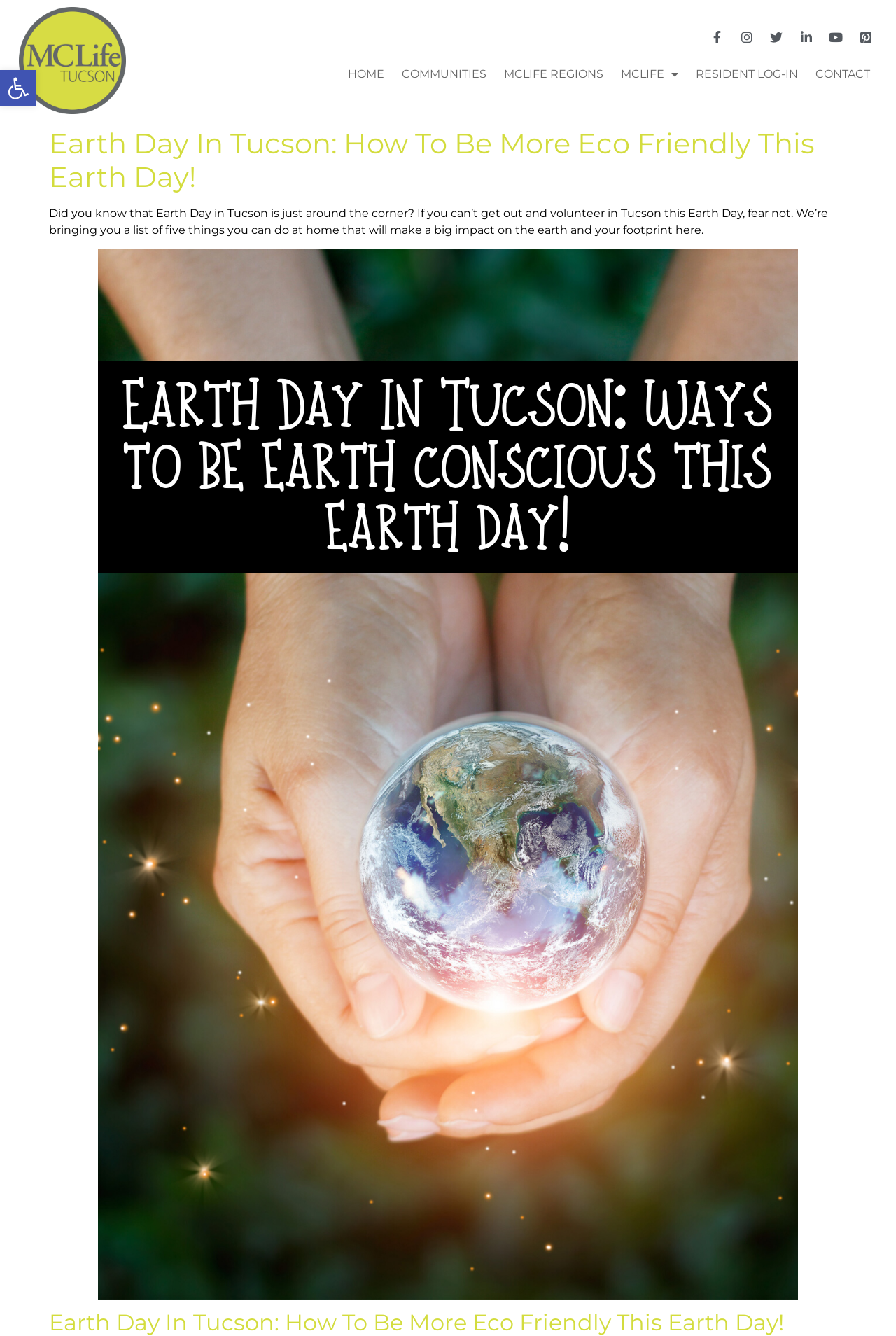How many navigation links are in the top menu?
Answer with a single word or phrase, using the screenshot for reference.

8